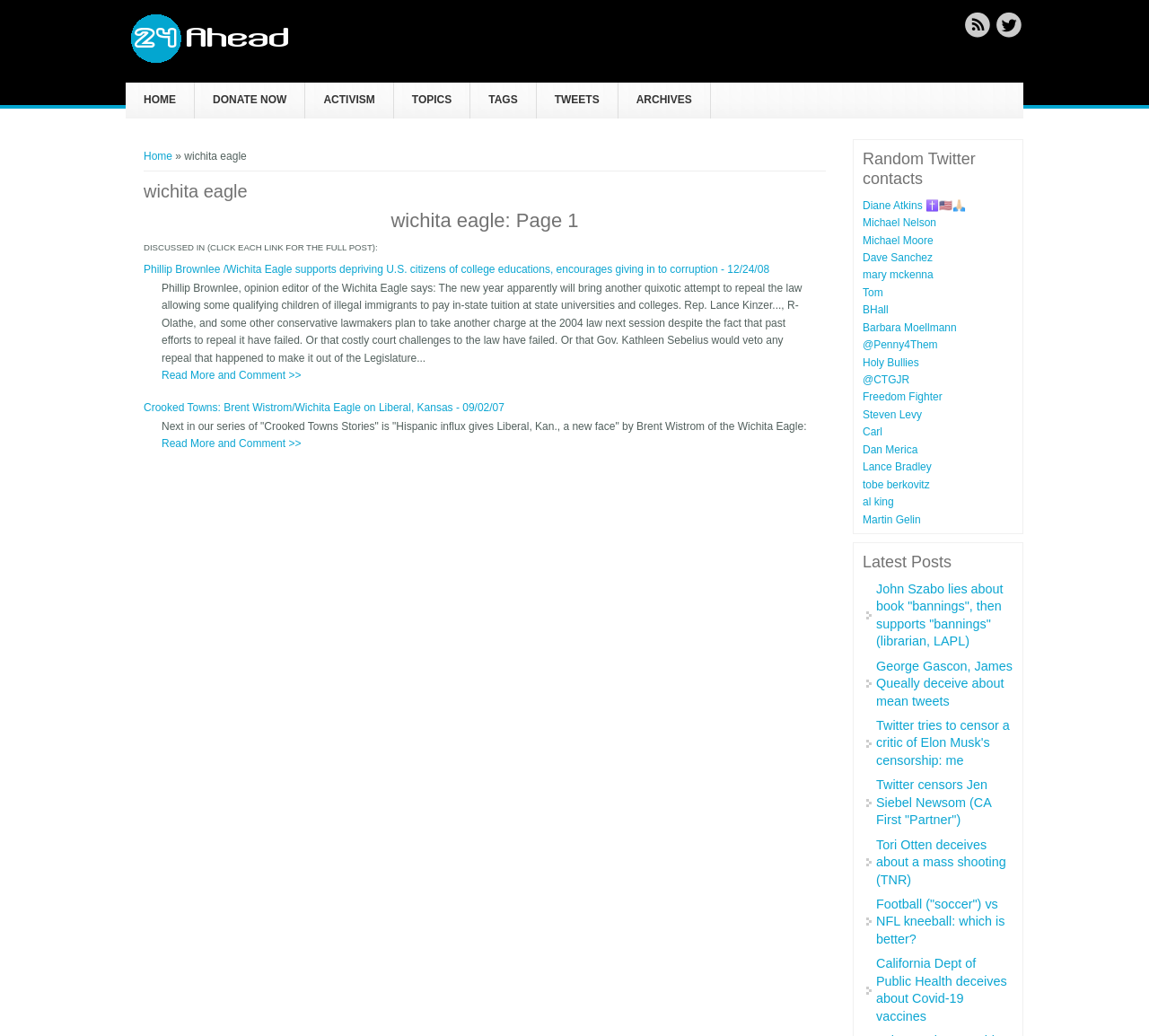What is the name of the website? Analyze the screenshot and reply with just one word or a short phrase.

Wichita Eagle